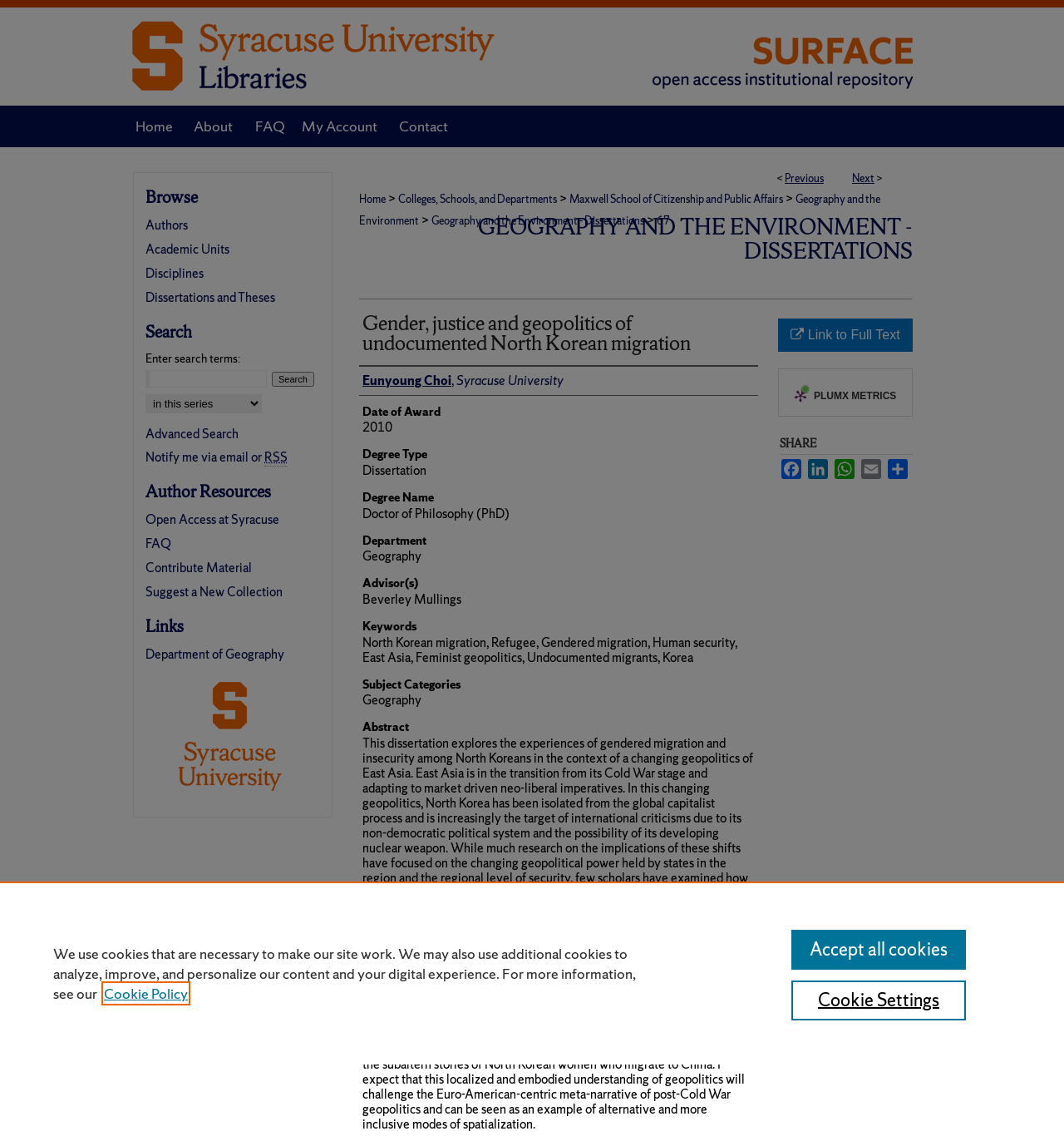Using the image as a reference, answer the following question in as much detail as possible:
What is the degree type of the dissertation?

I found the degree type by looking at the static text element with the text 'Dissertation' which is located under the 'Degree Type' heading.